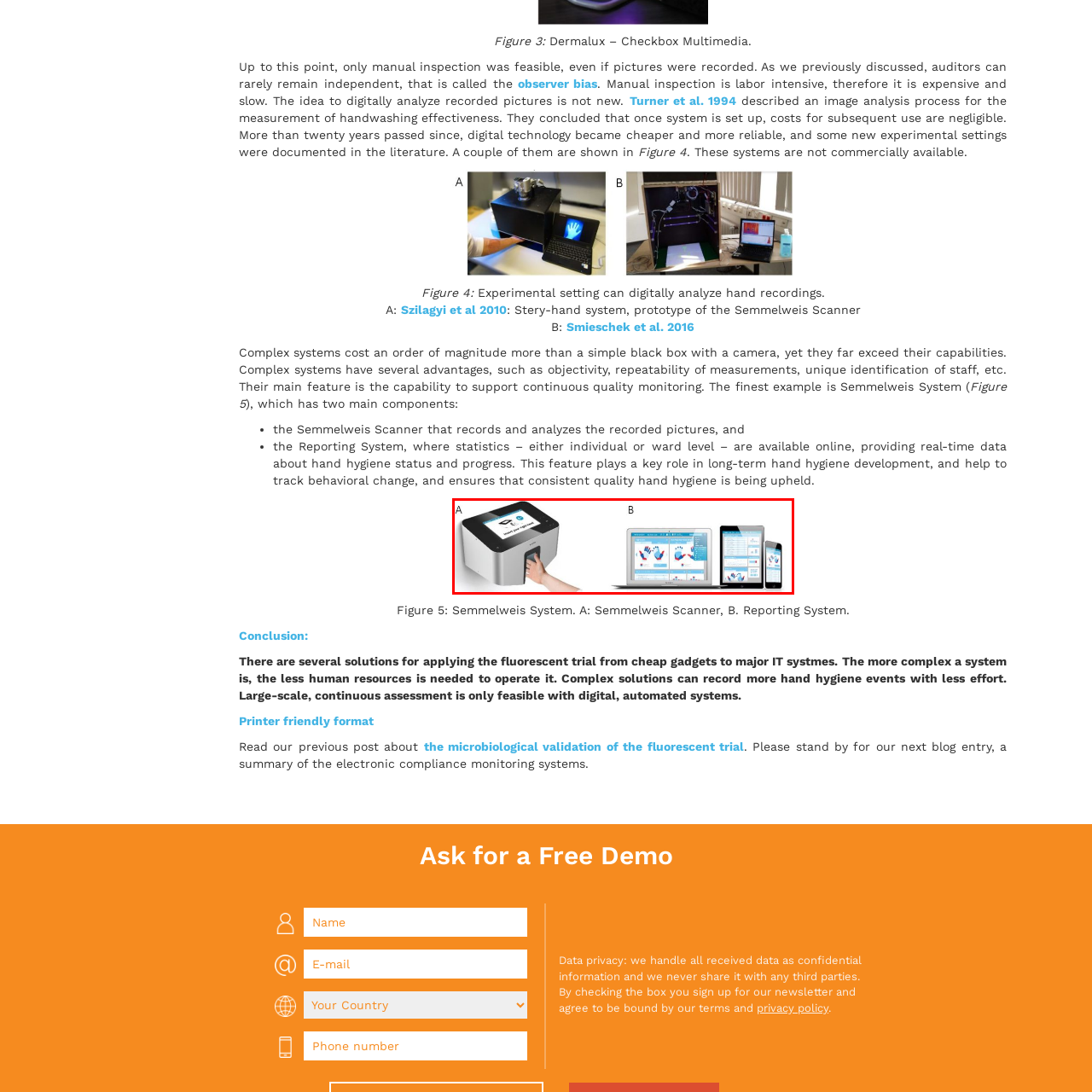Examine the contents within the red bounding box and respond with a single word or phrase: What is the purpose of the Semmelweis System?

Enhancing hand hygiene protocols